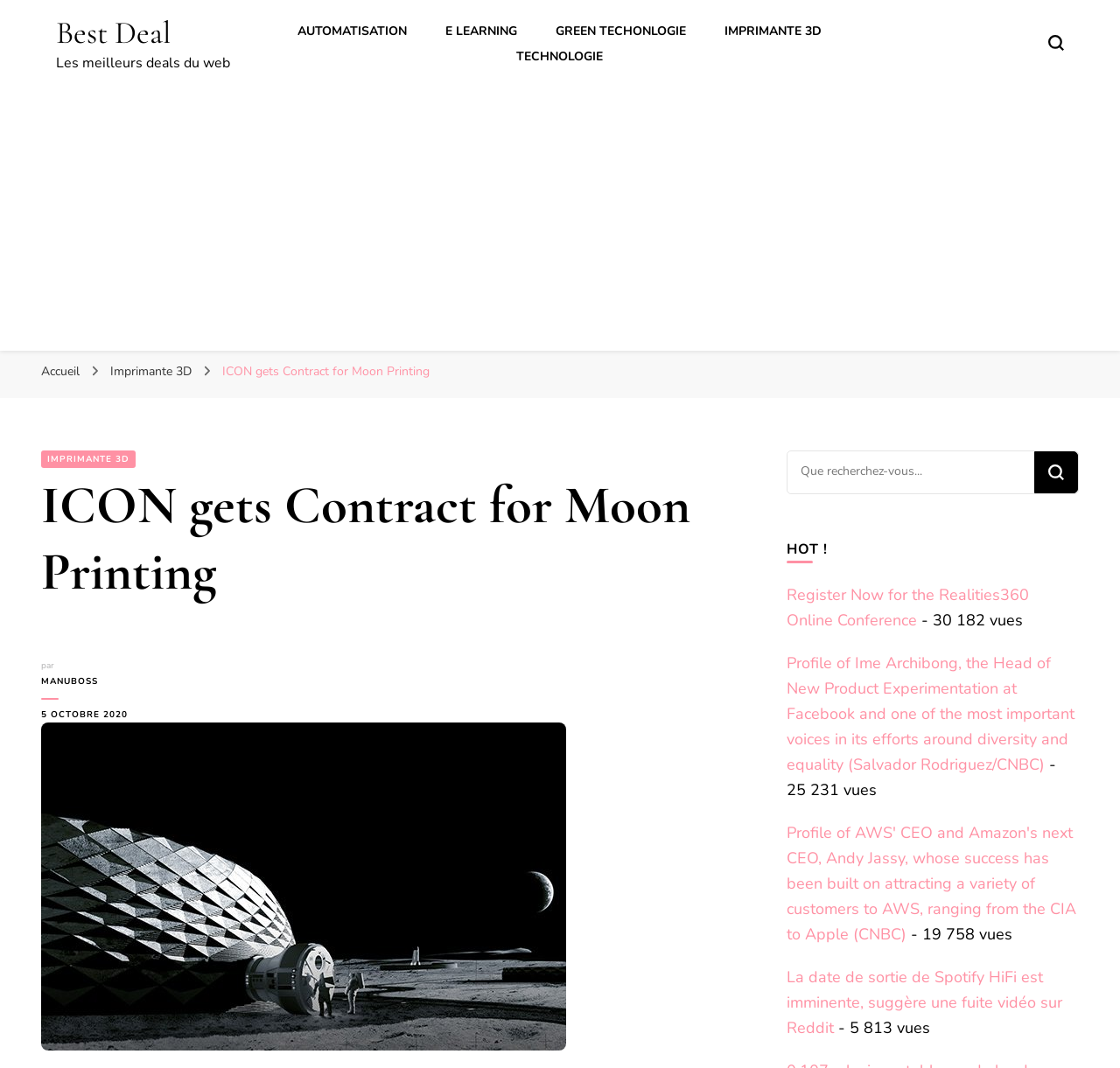What is the date of the article?
Can you provide an in-depth and detailed response to the question?

I found the answer by looking at the link '5 OCTOBRE 2020' which suggests that it is the date of the article.